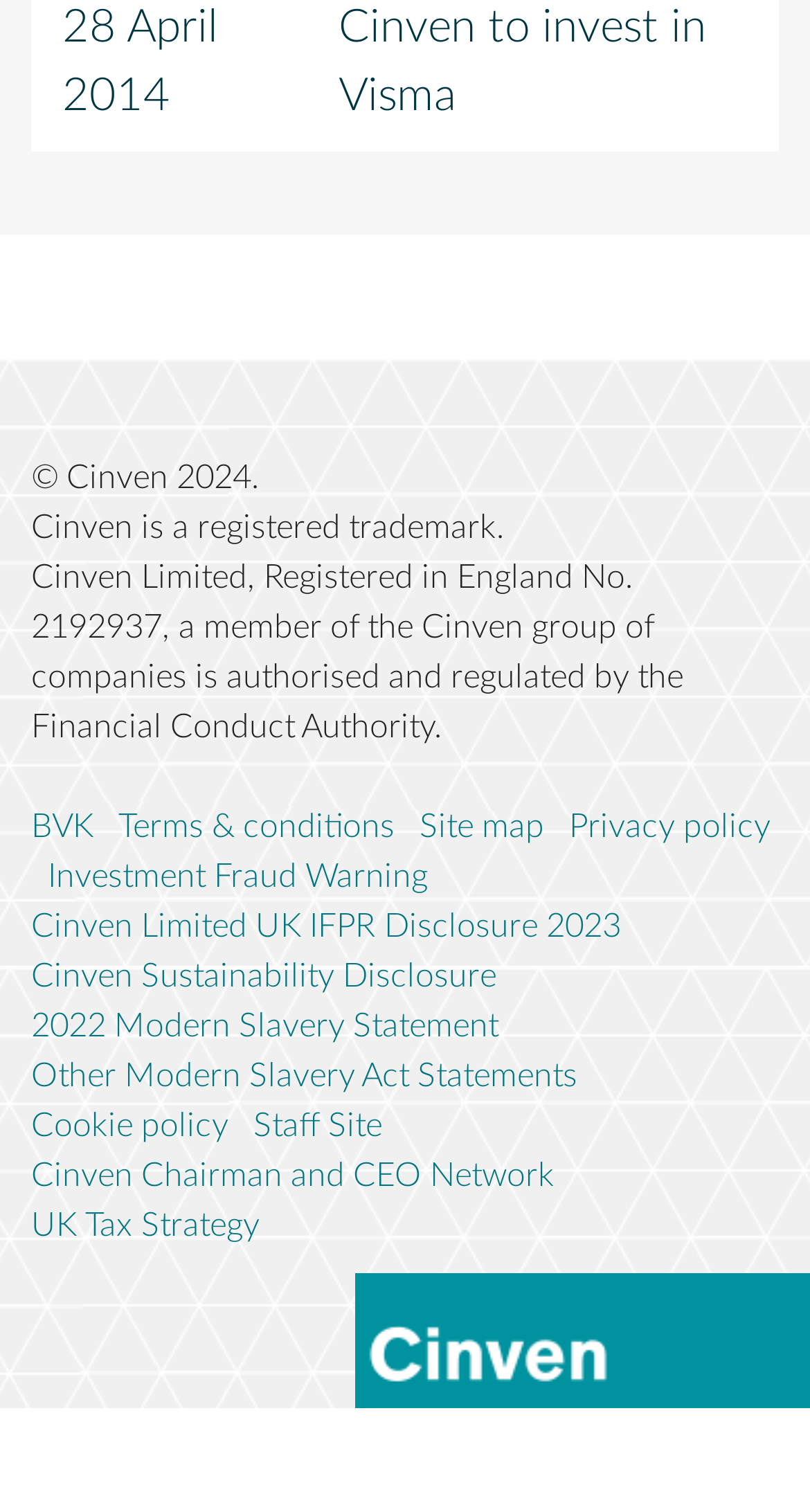Determine the bounding box coordinates of the section I need to click to execute the following instruction: "Click on Cinven". Provide the coordinates as four float numbers between 0 and 1, i.e., [left, top, right, bottom].

[0.438, 0.842, 1.0, 0.931]